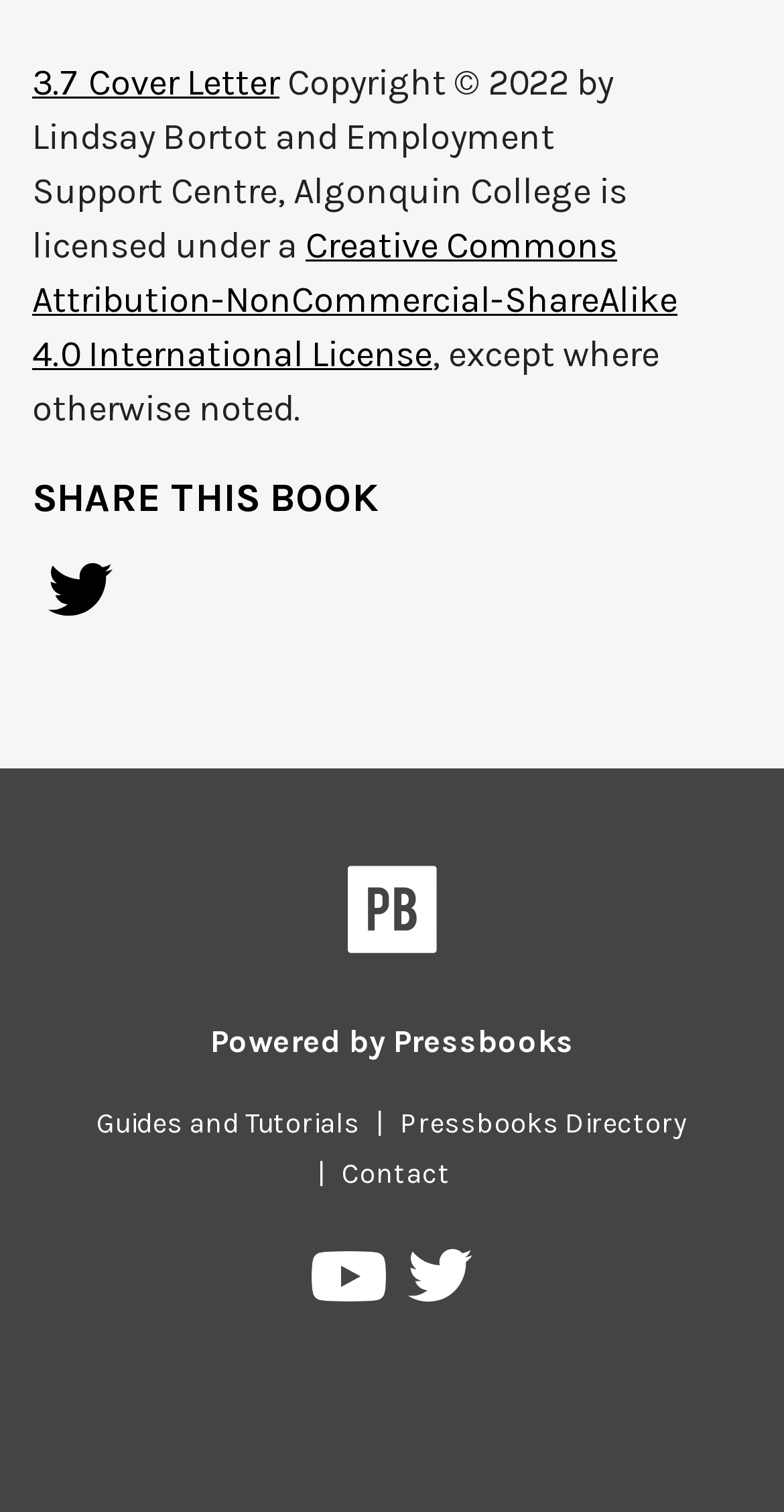Please give a succinct answer using a single word or phrase:
What is the name of the license?

Creative Commons Attribution-NonCommercial-ShareAlike 4.0 International License